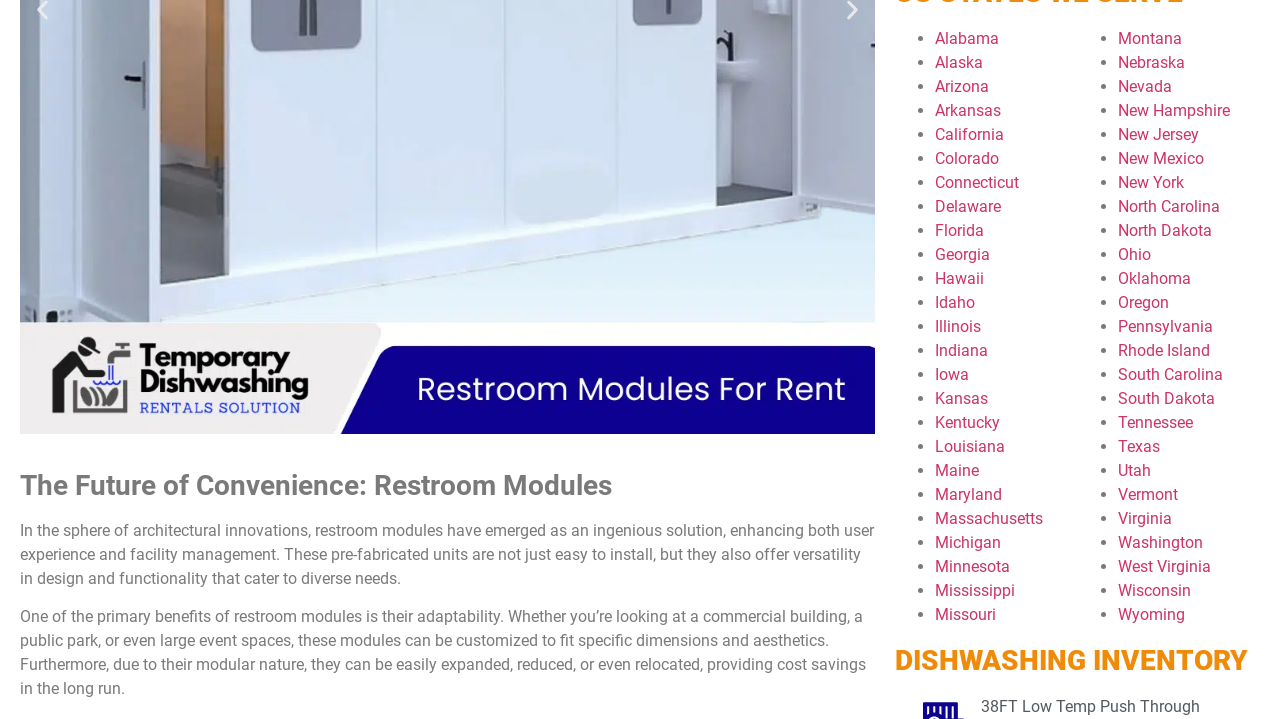Extract the bounding box of the UI element described as: "North Carolina".

[0.873, 0.274, 0.953, 0.301]